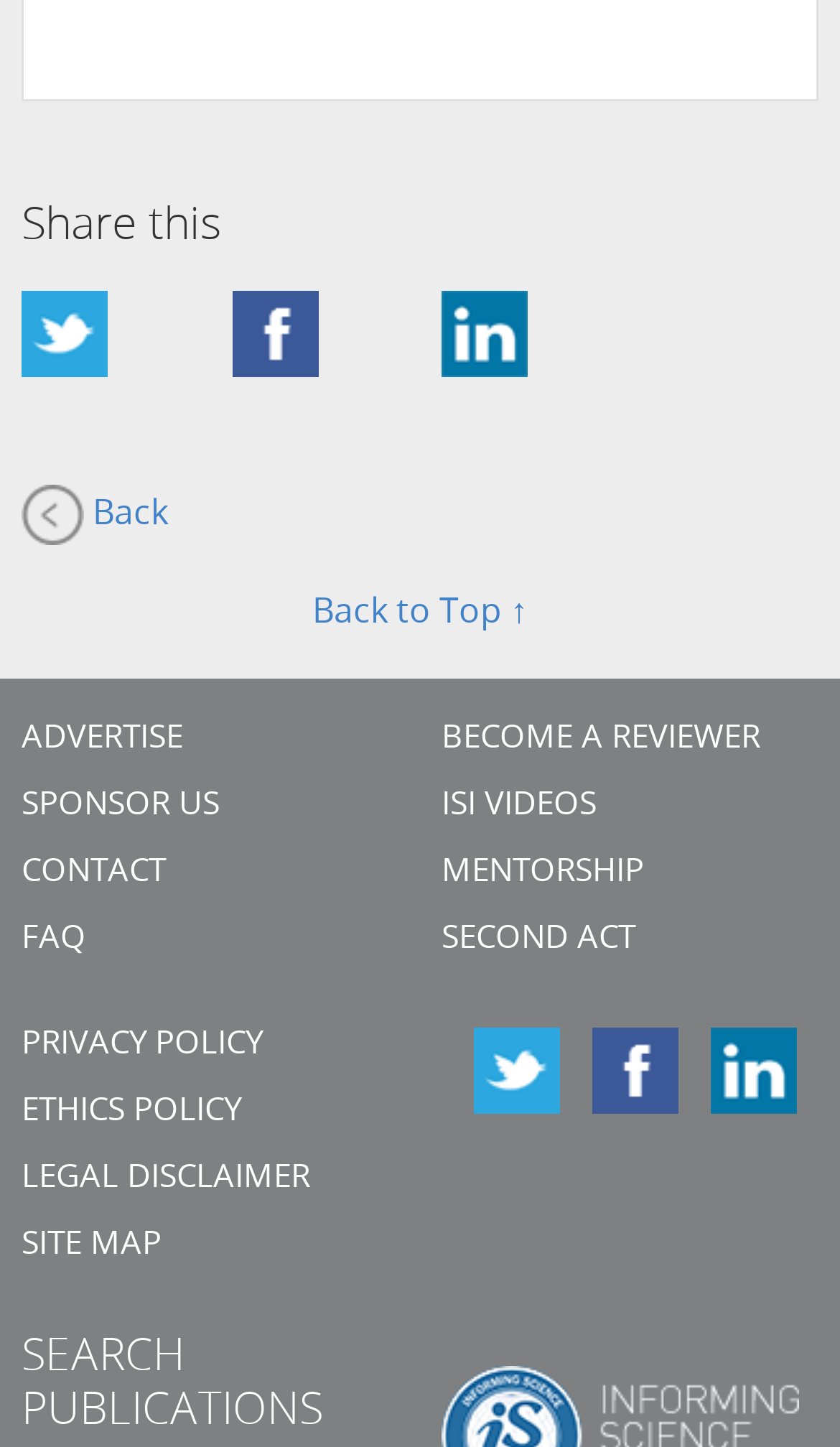Please locate the bounding box coordinates of the element's region that needs to be clicked to follow the instruction: "Click on the 'ADVERTISE' link". The bounding box coordinates should be provided as four float numbers between 0 and 1, i.e., [left, top, right, bottom].

[0.026, 0.5, 0.218, 0.522]